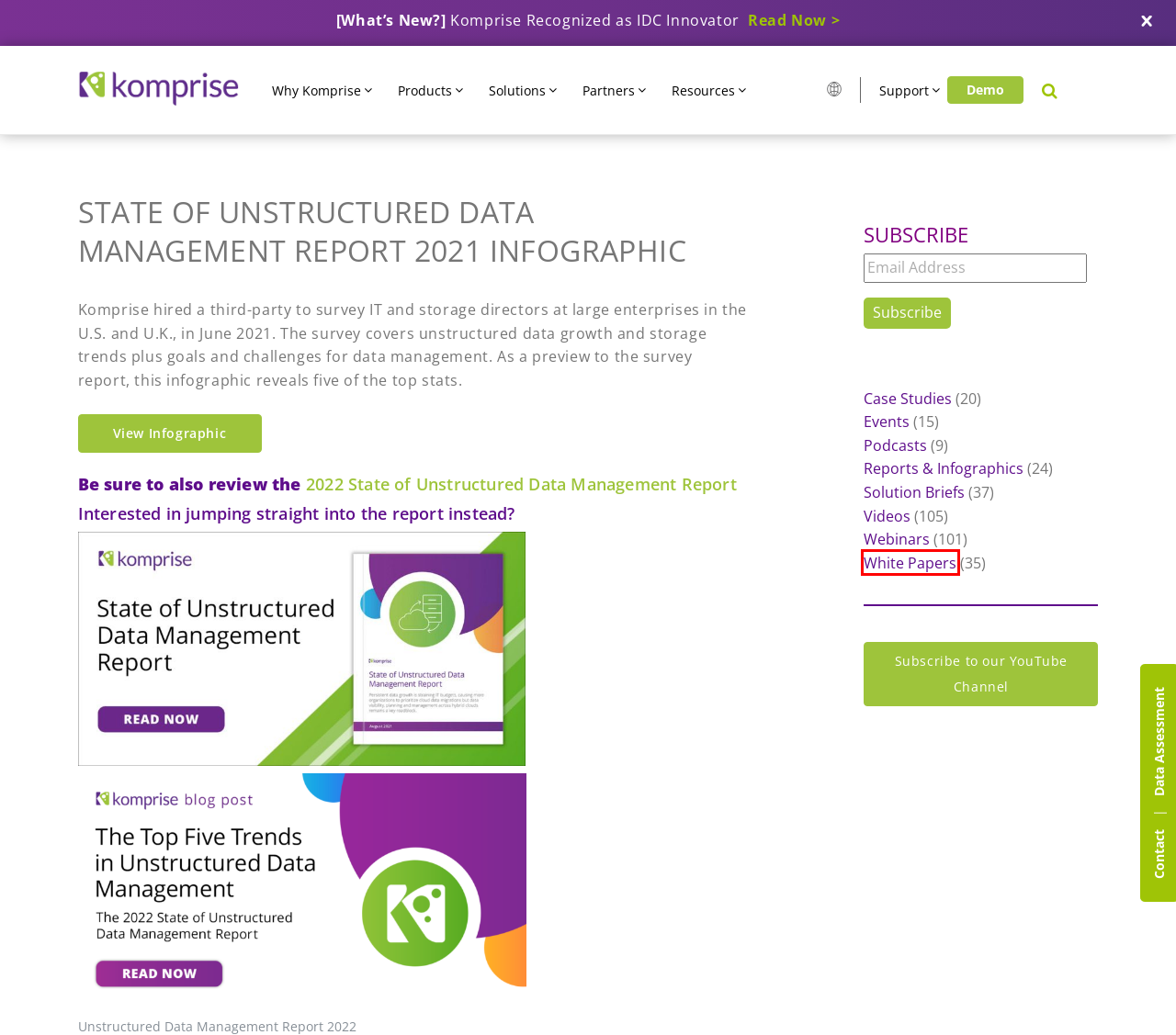A screenshot of a webpage is given, marked with a red bounding box around a UI element. Please select the most appropriate webpage description that fits the new page after clicking the highlighted element. Here are the candidates:
A. Podcast – Komprise
B. Videos | Komprise Intelligent Data Management
C. State of Unstructured Data Management Report
D. Unstructured Data Management Challenges and Trends - Komprise Survey
E. Komprise Data Management Events - Webinars, Podcasts & More
F. Reports/Infographics | Komprise Intelligent Data Management
G. White Papers | Komprise Intelligent Data Management
H. Komprise Recognized as an IDC Innovator | Intelligent Data Management

G